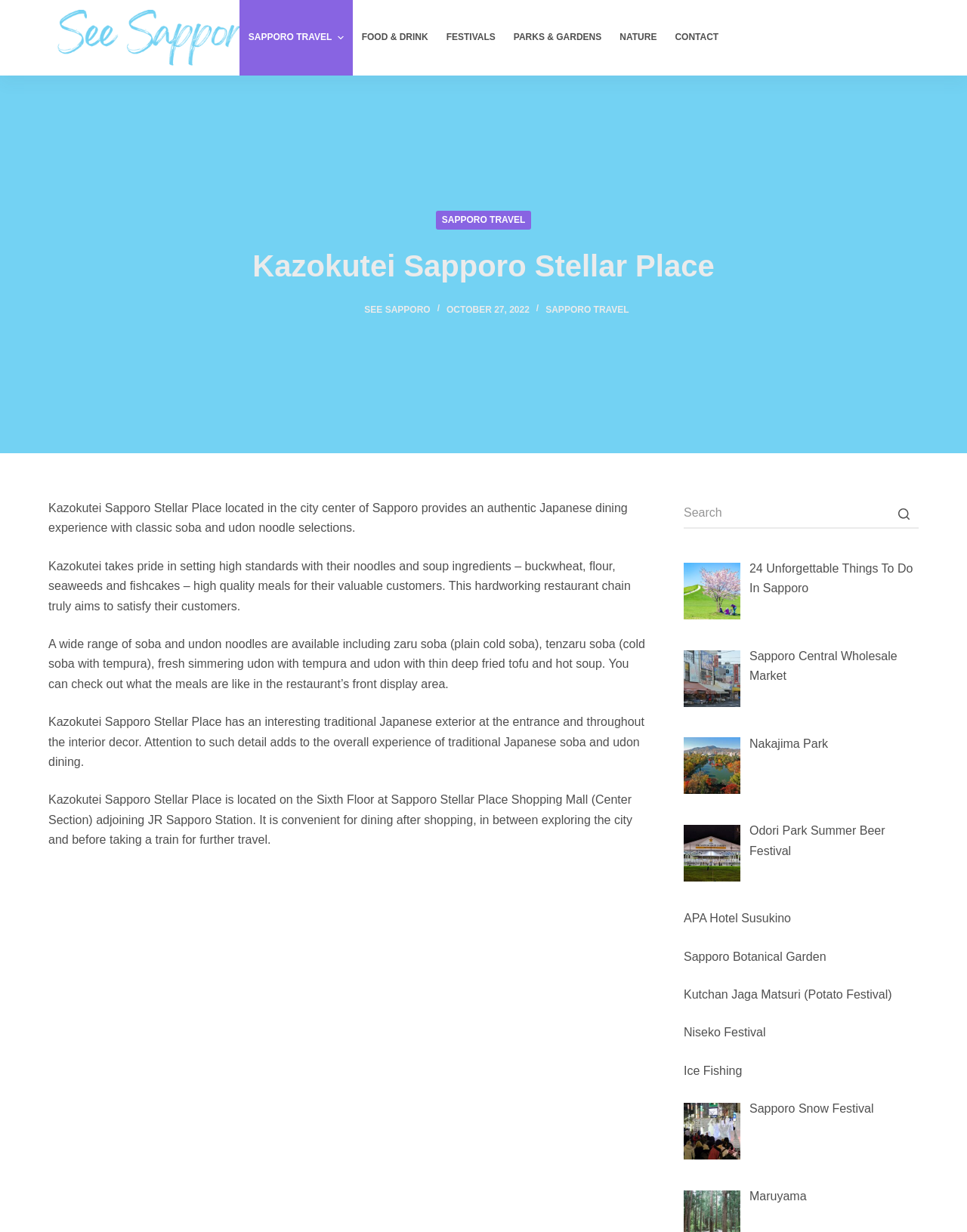Determine the bounding box coordinates for the region that must be clicked to execute the following instruction: "Click the 'See Sapporo' link".

[0.05, 0.008, 0.284, 0.054]